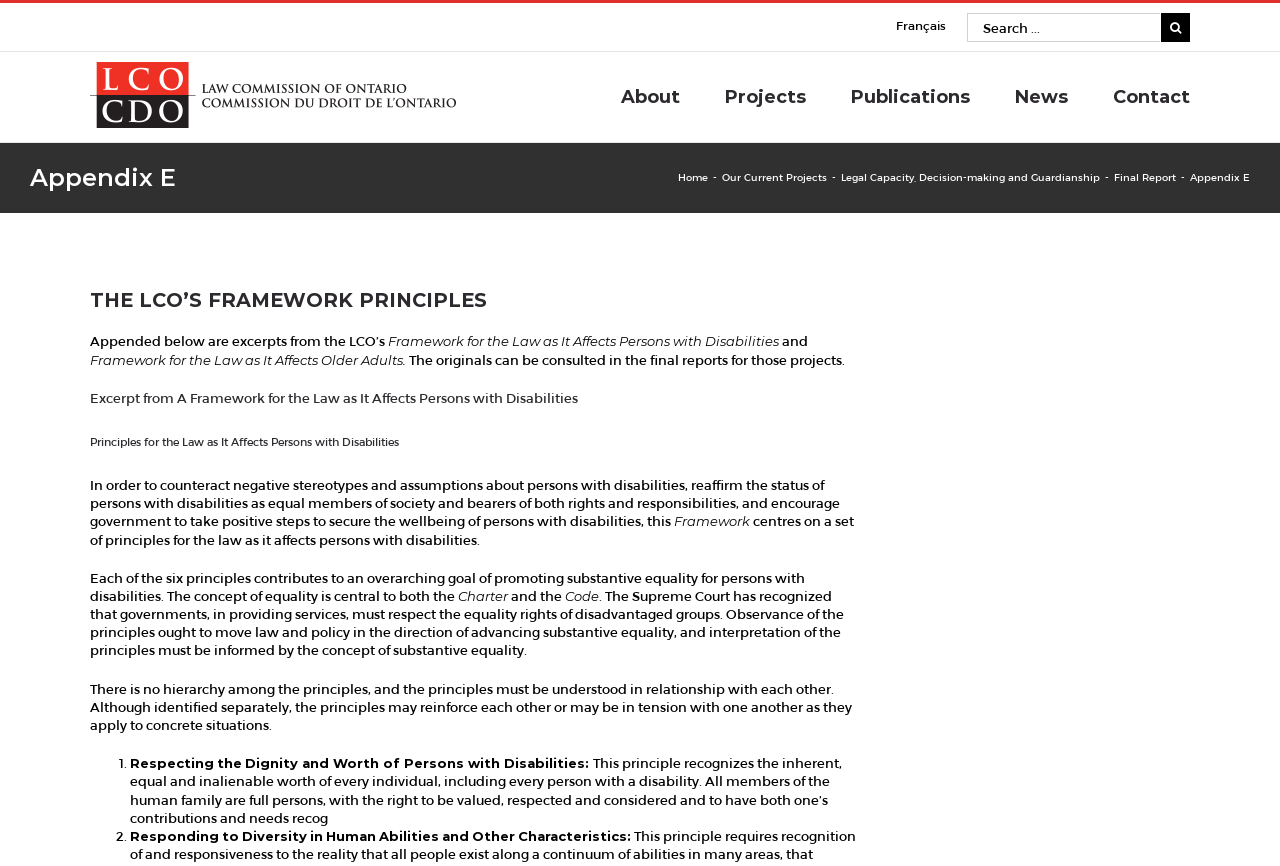Please provide a comprehensive answer to the question based on the screenshot: What are the main menu items?

I found a navigation menu on the webpage with links to 'About', 'Projects', 'Publications', 'News', and 'Contact'. These are the main menu items on the webpage.